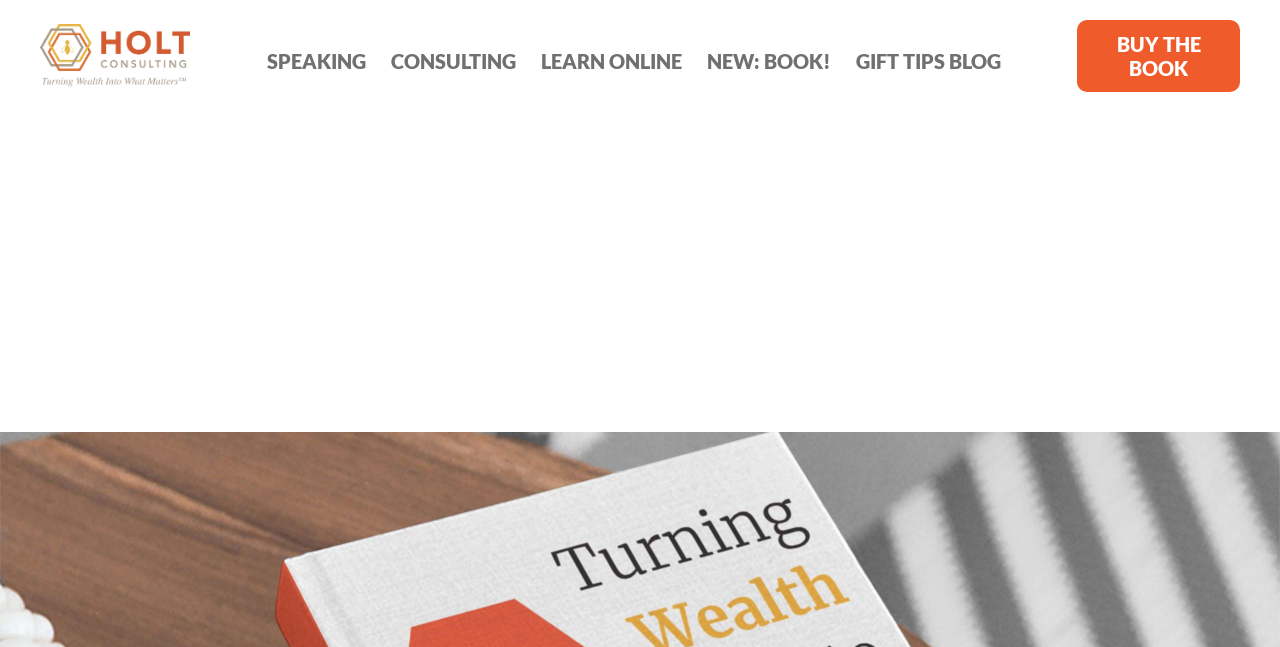Present a detailed account of what is displayed on the webpage.

The webpage is titled "Holt Consulting – Page 14 – Turning Wealth Into What Matters™". At the top left corner, there is a logo of Holt Consulting, which is an image linked to the Holt Consulting website. 

Below the logo, there is a navigation menu that spans across the top of the page, containing five links: "SPEAKING", "CONSULTING", "LEARN ONLINE", "NEW: BOOK!", and "GIFT TIPS BLOG". These links are positioned side by side, with "SPEAKING" on the left and "GIFT TIPS BLOG" on the right.

At the top right corner, there is a call-to-action link "BUY THE BOOK", which is prominently displayed.